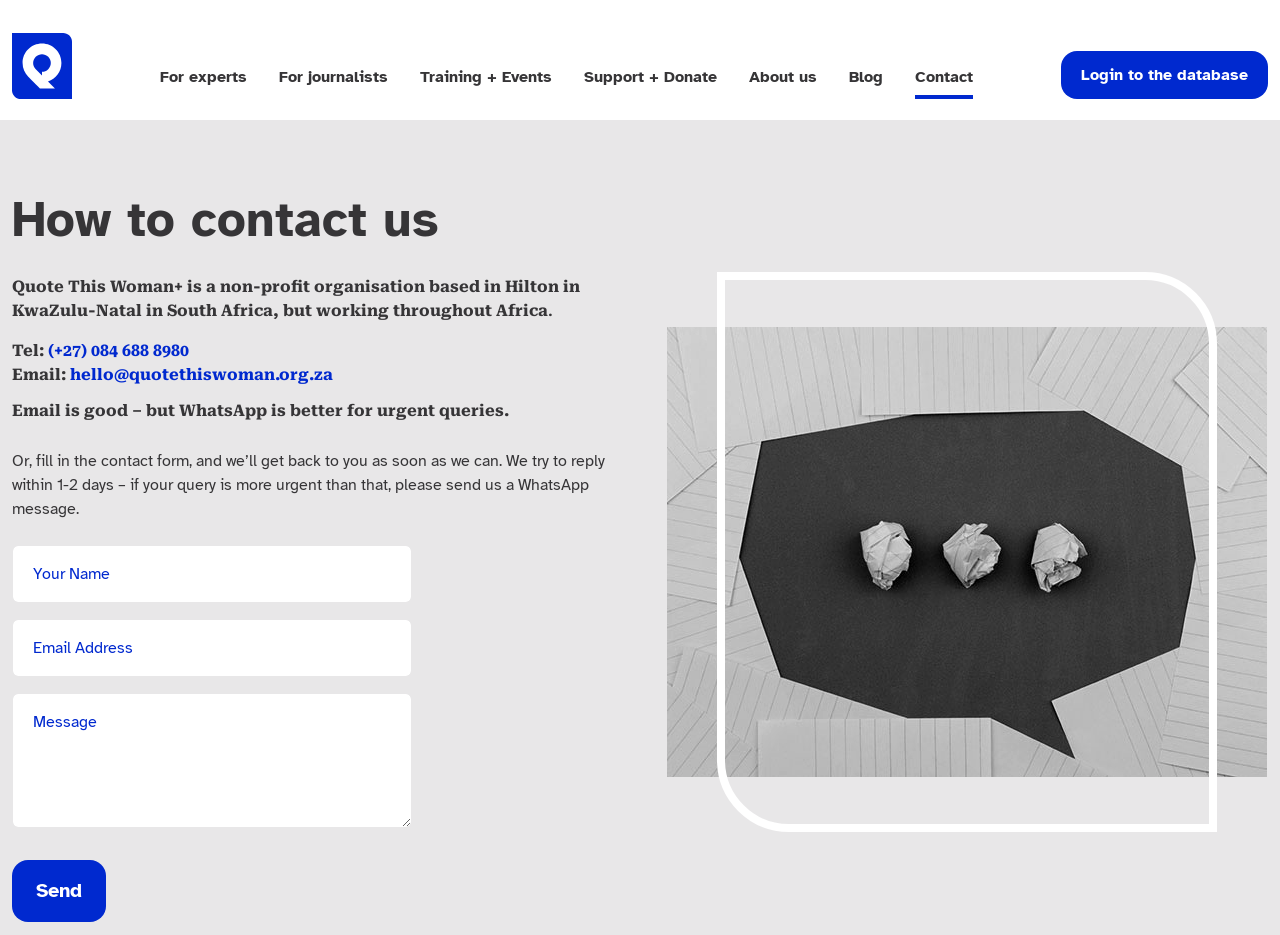Provide the bounding box coordinates of the UI element this sentence describes: "For experts".

[0.125, 0.063, 0.193, 0.106]